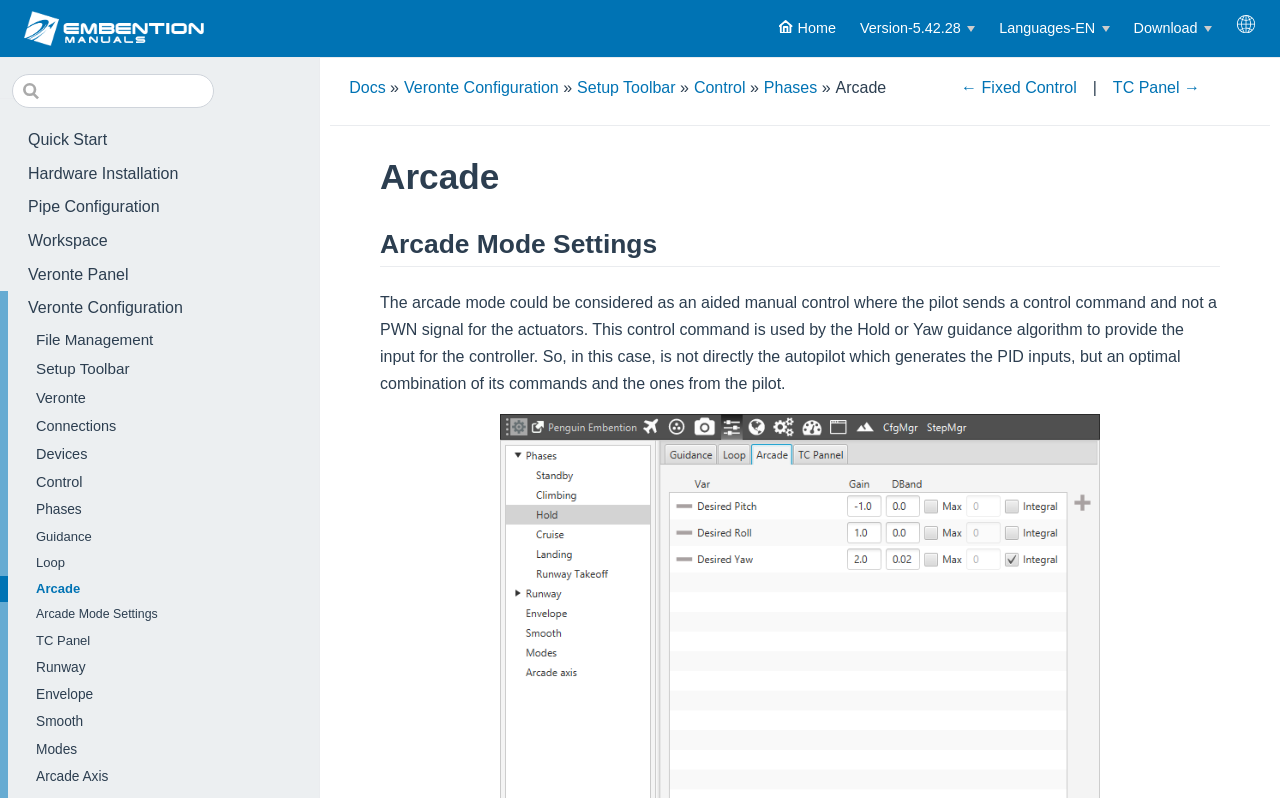Identify the bounding box for the described UI element: "Arcade Mode Settings".

[0.0, 0.755, 0.249, 0.787]